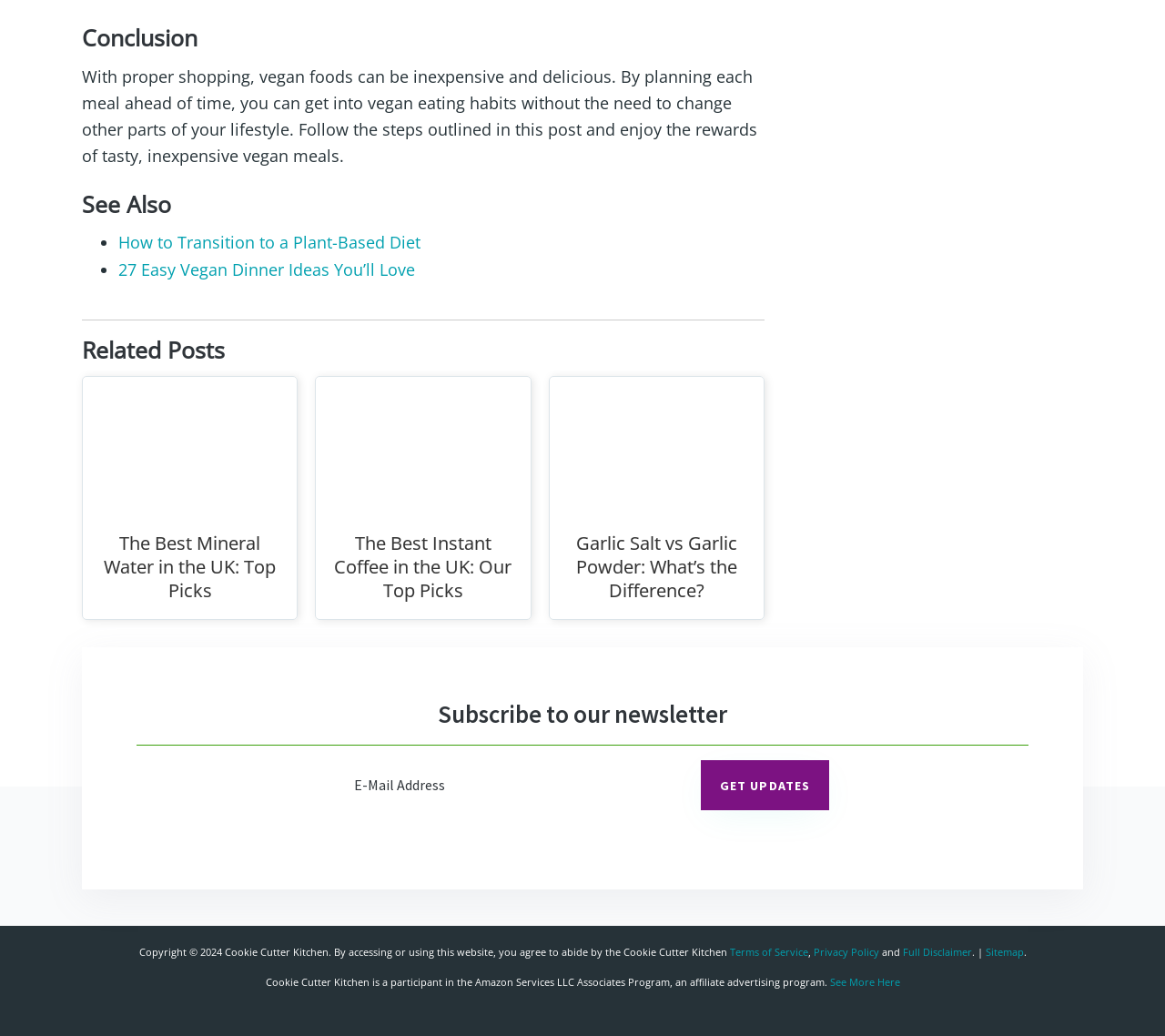Show the bounding box coordinates of the element that should be clicked to complete the task: "Learn about Terms of Service".

[0.626, 0.912, 0.693, 0.926]